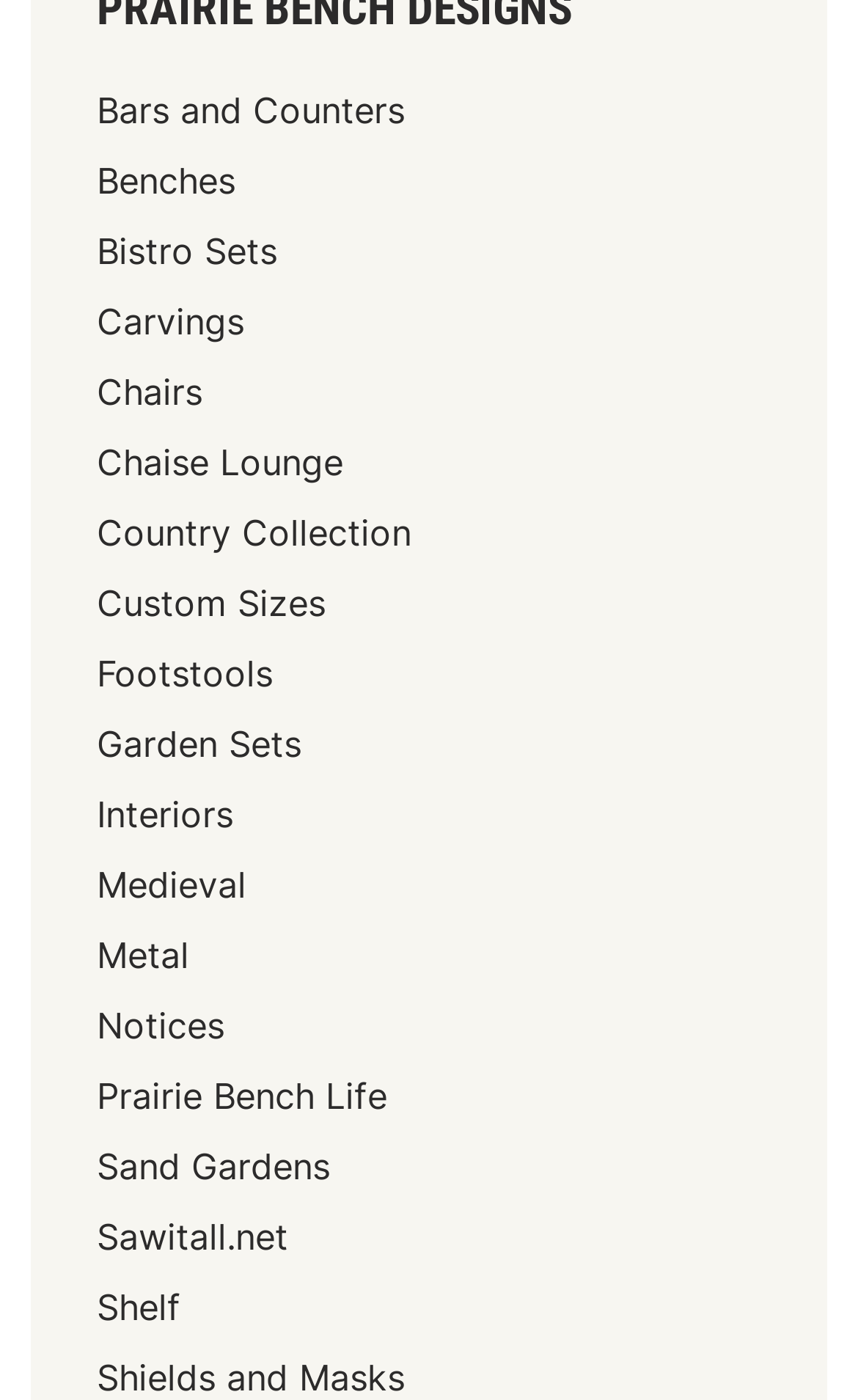Identify the bounding box coordinates of the region that should be clicked to execute the following instruction: "Learn about Shields and Masks".

[0.113, 0.968, 0.472, 1.0]